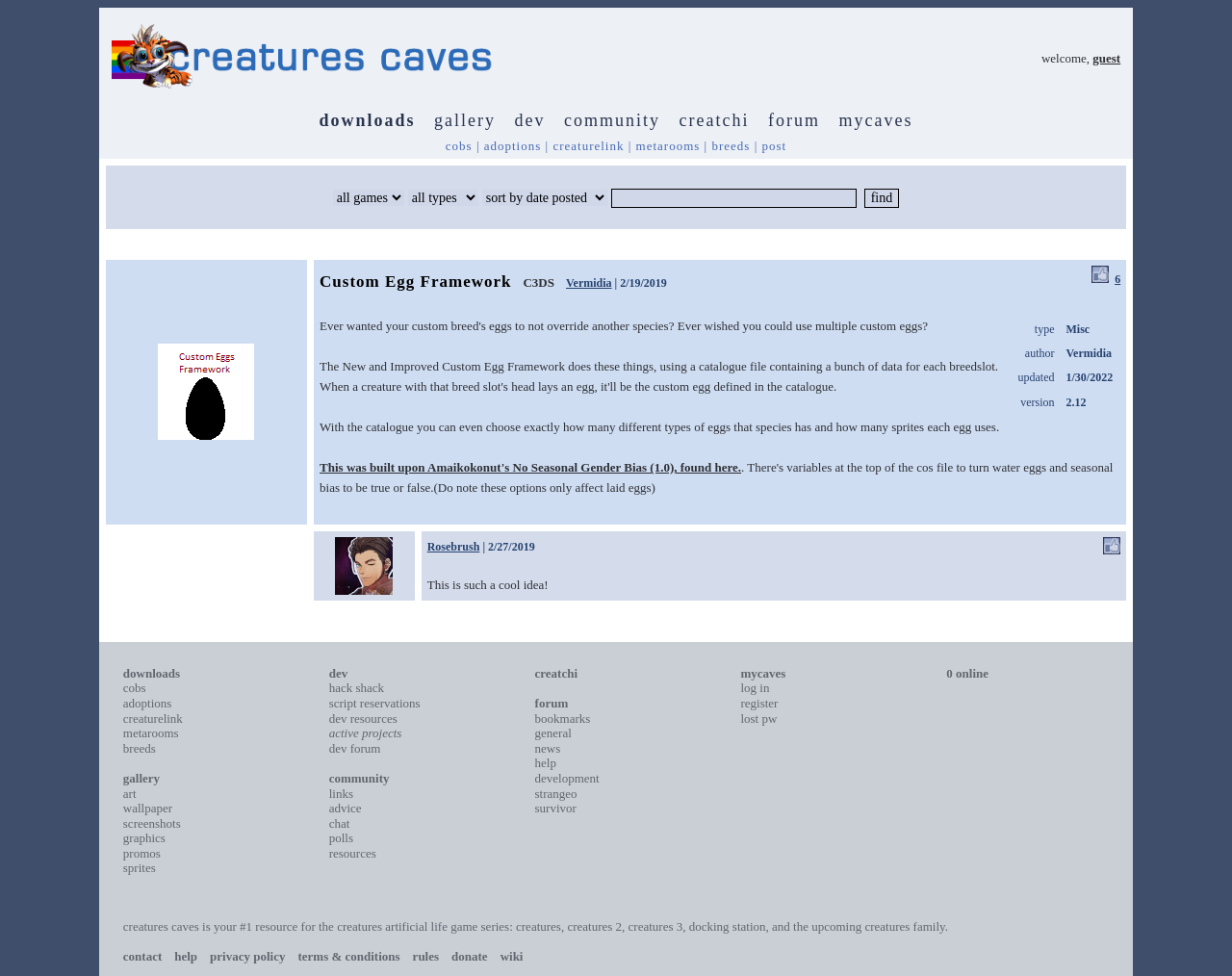Generate a detailed explanation of the webpage's features and information.

This webpage is a community website for the Creatures game series. At the top, there is a header section with a logo image and a welcome message "creatures caves welcome, guest" on the left side, and a link to log in as a guest on the right side. 

Below the header, there is a navigation menu with several links, including "downloads", "gallery", "dev", "community", "creatchi", "forum", and "mycaves". These links are evenly spaced and aligned horizontally across the page.

Further down, there is another navigation menu with links to "cobs", "adoptions", "creaturelink", "metarooms", "breeds", and "post". These links are also aligned horizontally across the page.

The main content of the page is a table with multiple rows, each representing a post or an article. The first post has an image on the left side, and a description on the right side. The description includes the title "Custom Egg Framework", the author's name "Vermidia", the date "2/19/2019", and a brief summary of the post. There are also links to log in to like the post and to view the number of likes. Below the summary, there are details about the post, including the type, author, and version.

The second post has a similar structure, with an image on the left side and a description on the right side. The description includes the title, author's name, date, and a brief summary of the post.

Overall, the webpage has a simple and organized layout, with clear headings and concise text. The use of images and links adds visual interest and functionality to the page.